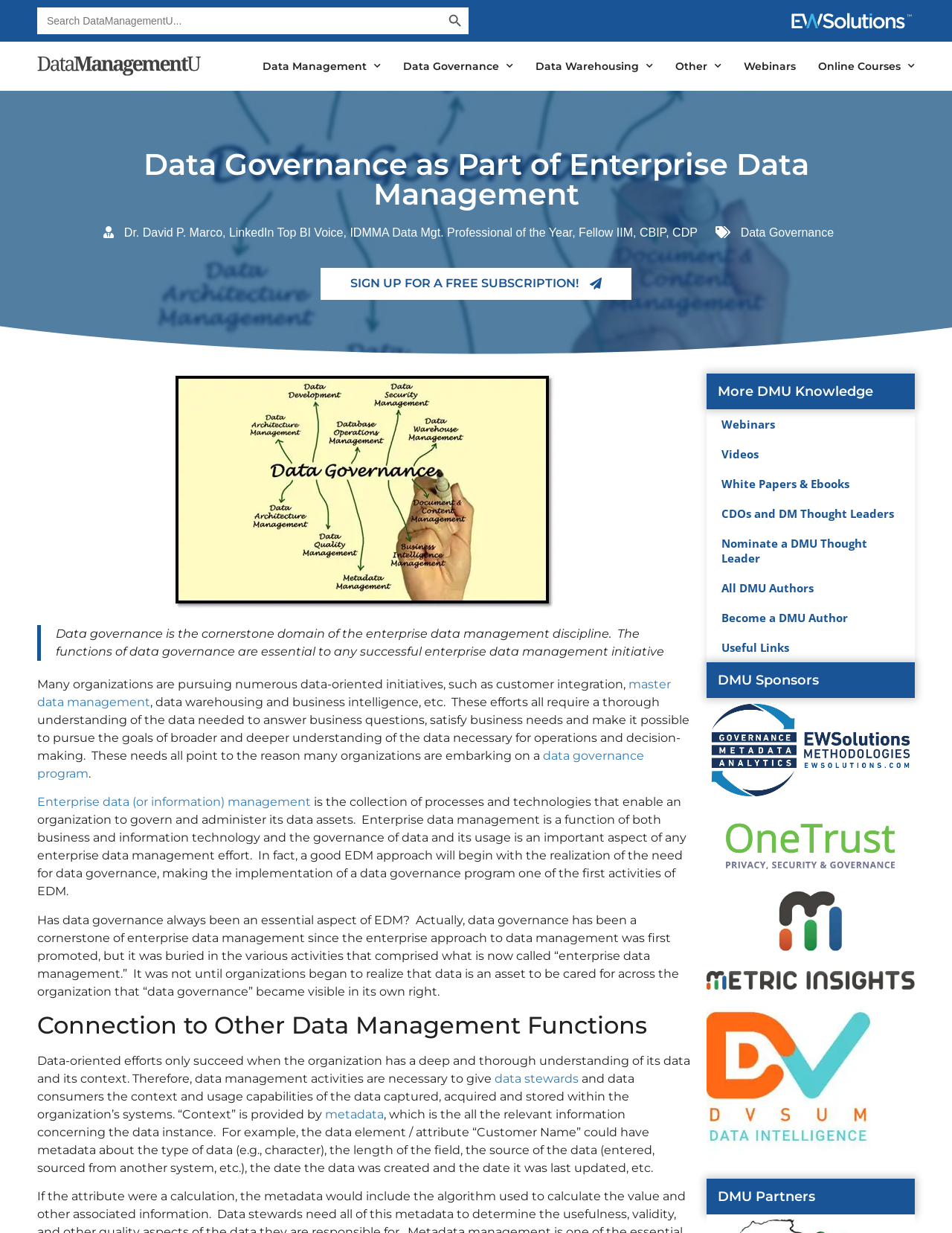Give a concise answer of one word or phrase to the question: 
What is the main topic of this webpage?

Data Governance